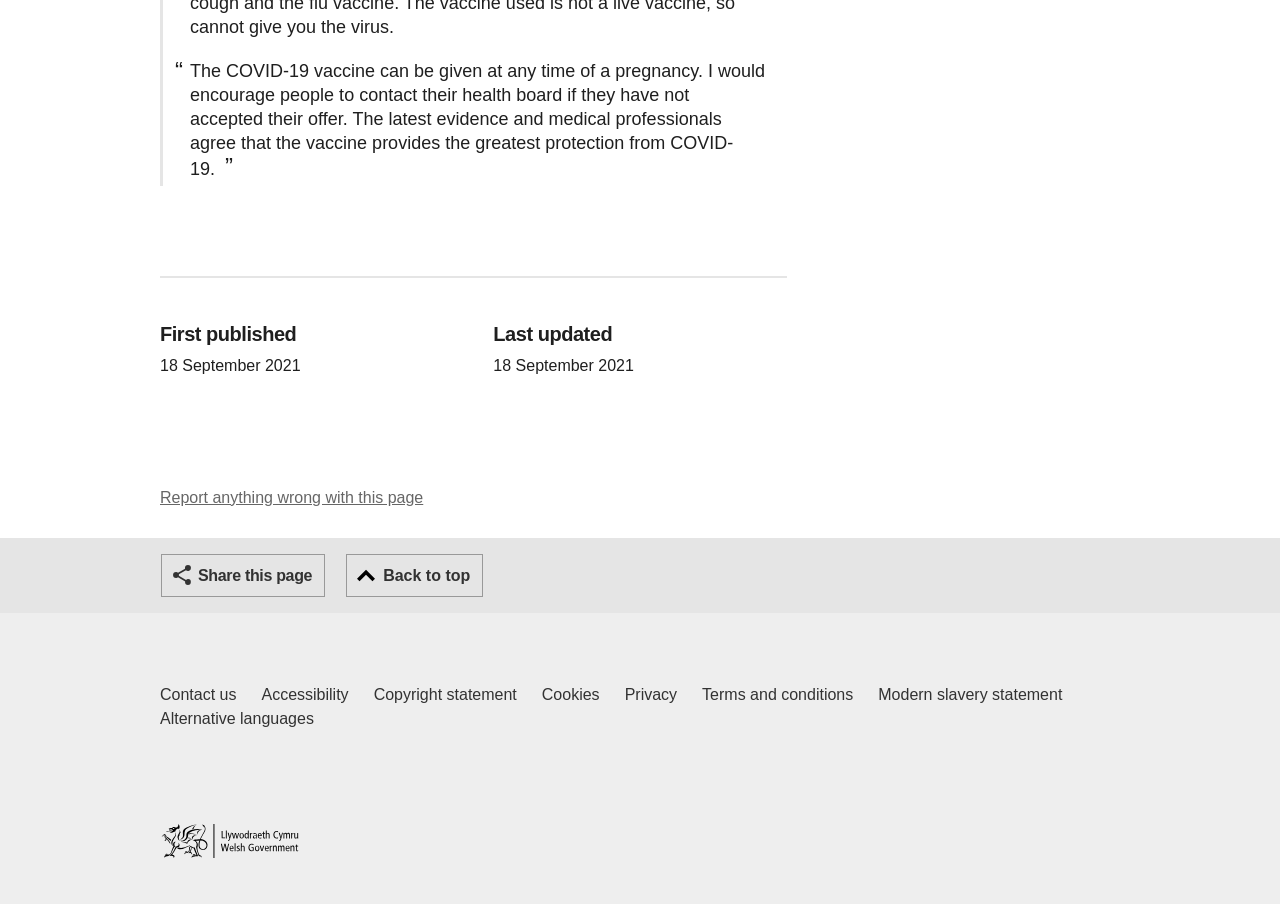What is the purpose of the 'Report anything wrong with this page' link?
Based on the image, provide your answer in one word or phrase.

To report errors